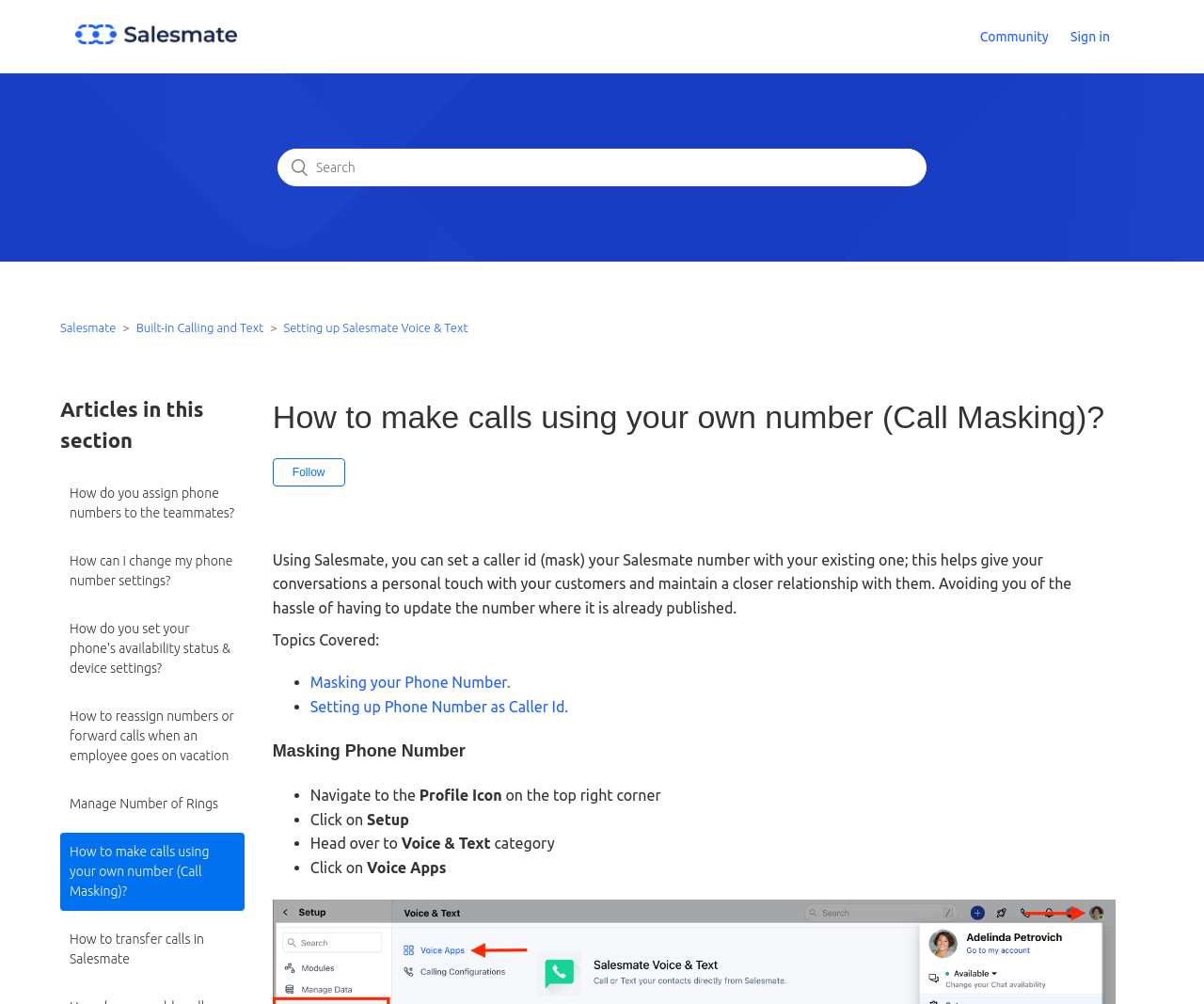Determine the bounding box coordinates of the element's region needed to click to follow the instruction: "Go to Salesmate Help Center home page". Provide these coordinates as four float numbers between 0 and 1, formatted as [left, top, right, bottom].

[0.062, 0.031, 0.197, 0.046]